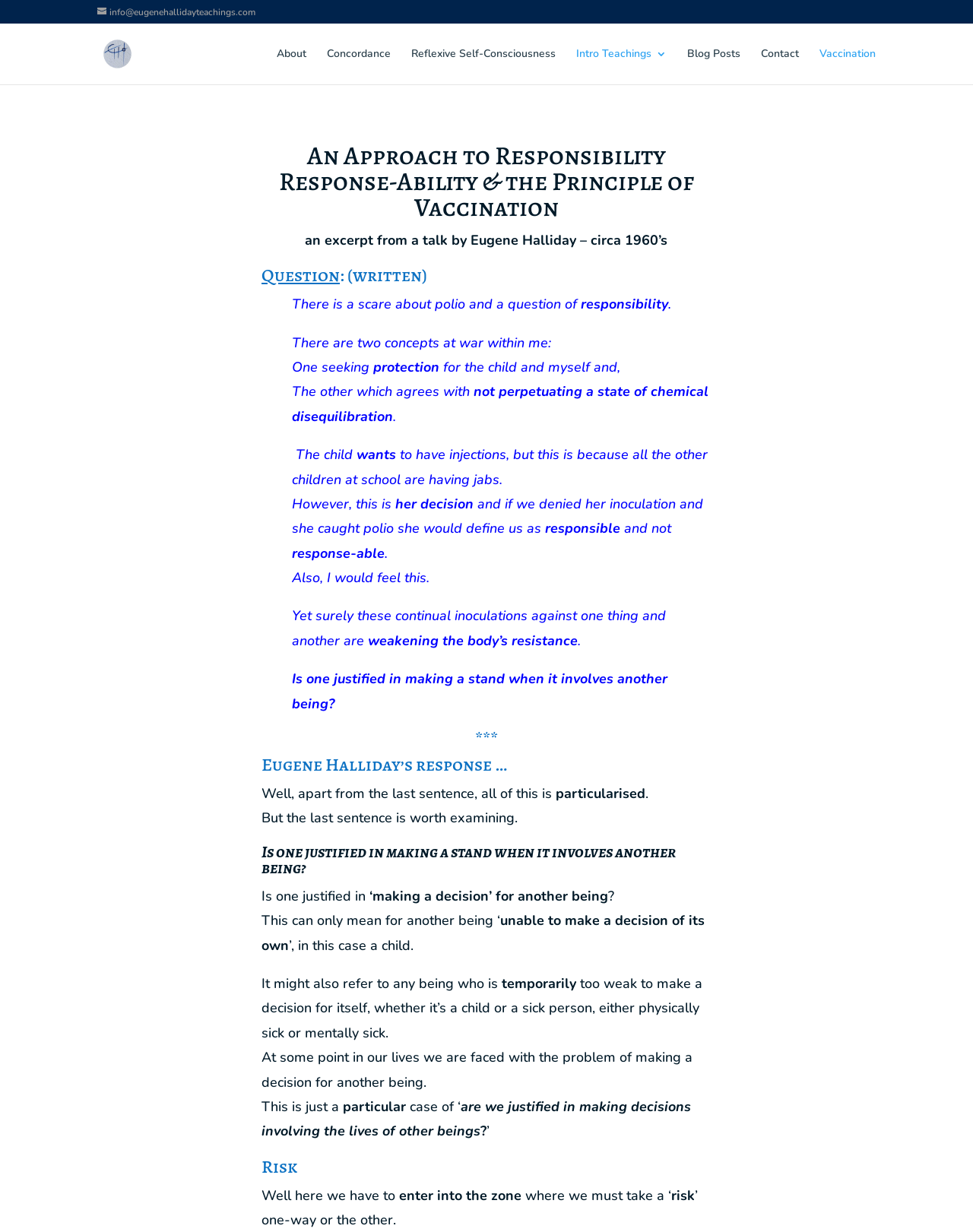How many links are there in the top navigation bar?
Give a one-word or short-phrase answer derived from the screenshot.

7